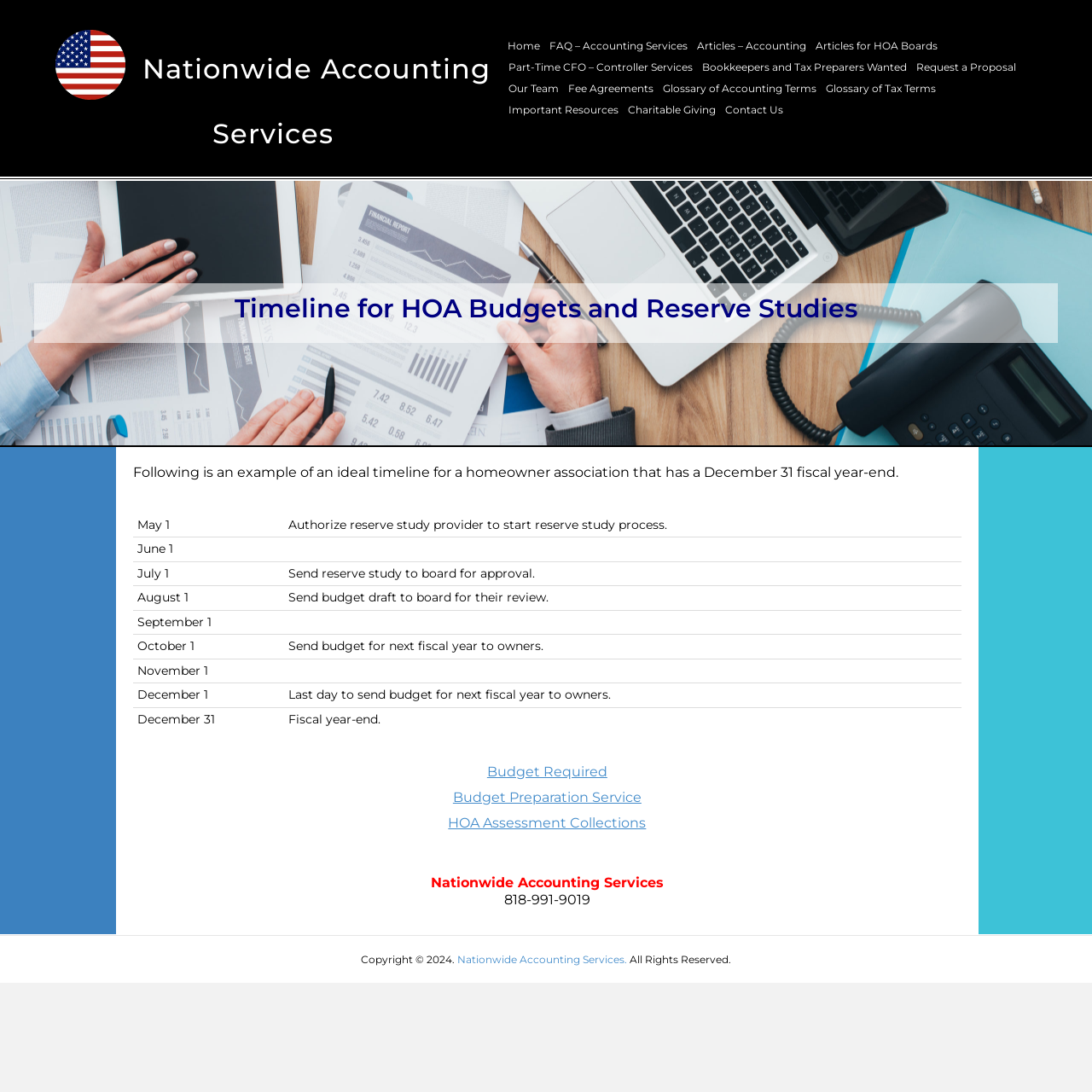Provide a single word or phrase to answer the given question: 
What is the link related to budget preparation on the webpage?

Budget Preparation Service